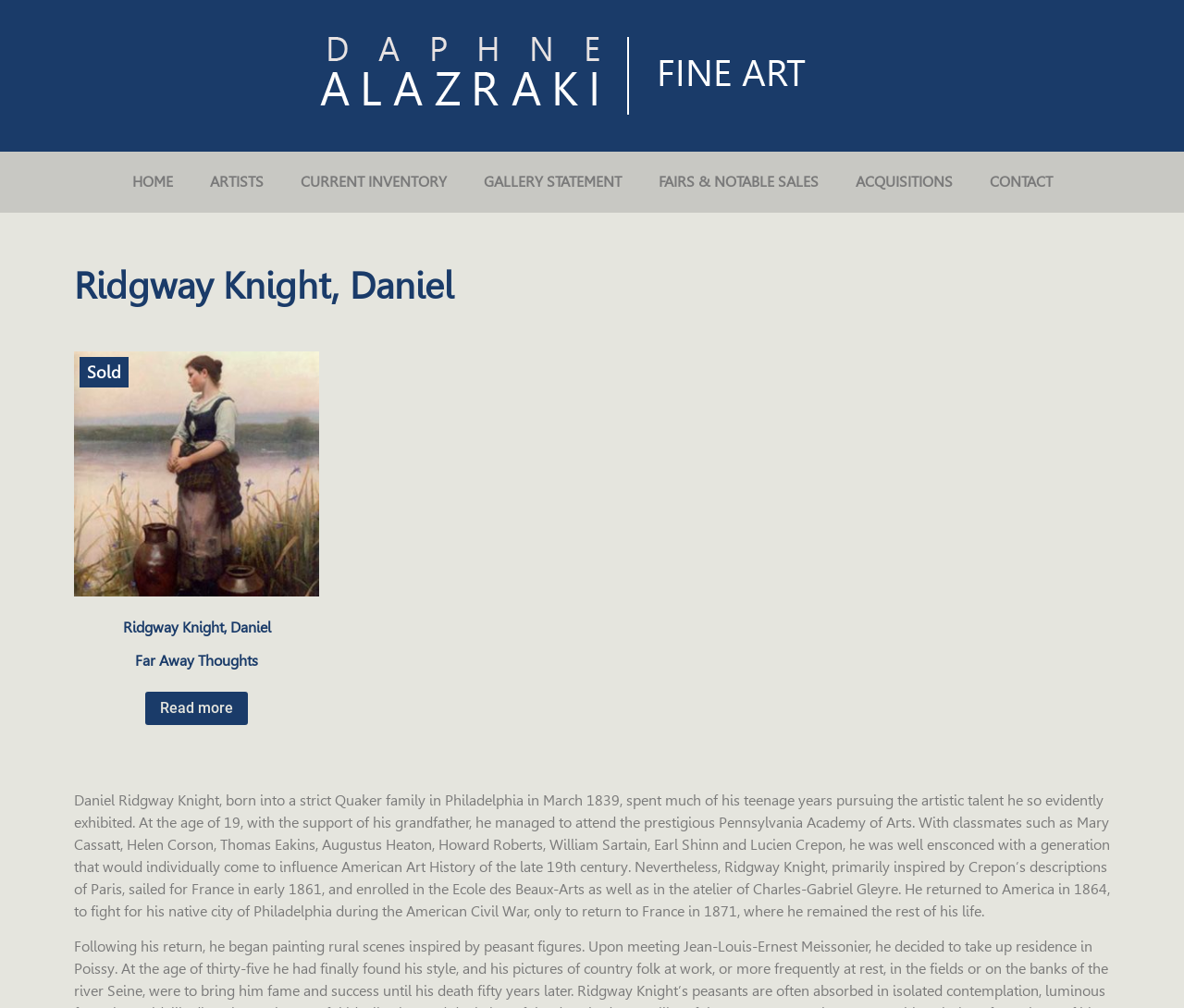Detail the features and information presented on the webpage.

The webpage is about Daniel Ridgway Knight, an American artist. At the top left, there is a link to "HOME" and a series of links to other pages, including "ARTISTS", "CURRENT INVENTORY", and "CONTACT", which are aligned horizontally. Below these links, there is a heading that reads "Ridgway Knight, Daniel". 

On the top right, there is a static text "FINE ART". Below it, there is a link to "Far Away Thoughts - Ridgway Knight, Daniel" accompanied by an image with the same title. 

Further down, there is a biographical text about Daniel Ridgway Knight, describing his early life, education, and career as an artist. The text is divided into paragraphs and provides detailed information about his experiences and influences.

To the left of the biographical text, there is another link to "Sold Far Away Thoughts - Ridgway Knight, Daniel Ridgway Knight, Daniel Far Away Thoughts" accompanied by an image and two headings, "Ridgway Knight, Daniel" and "Far Away Thoughts". Below this, there is a link to "Read more about “Far Away Thoughts”".